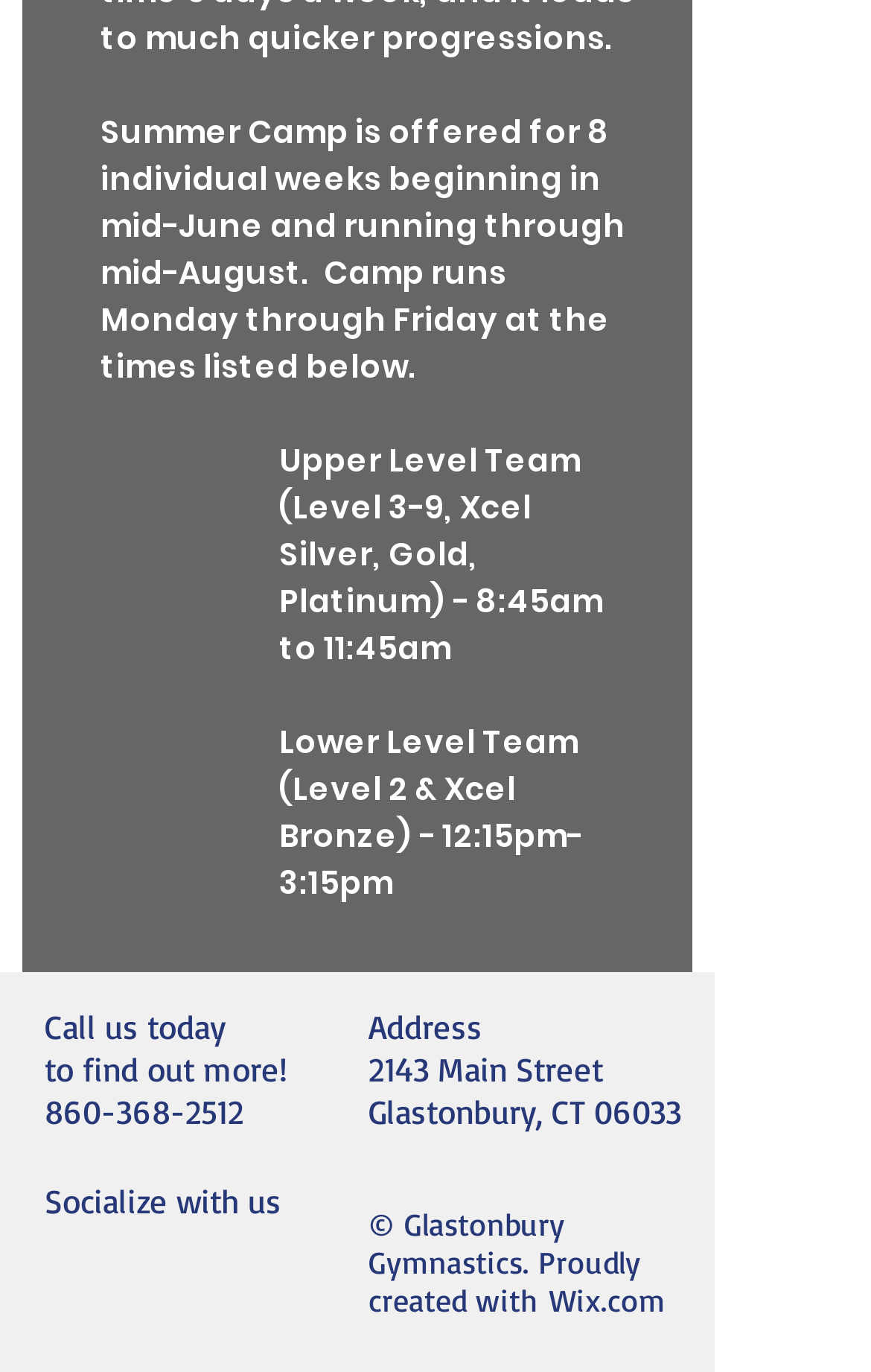What is the duration of the summer camp?
Please describe in detail the information shown in the image to answer the question.

The duration of the summer camp can be found in the first paragraph of the webpage, which states 'Summer Camp is offered for 8 individual weeks beginning in mid-June and running through mid-August.'